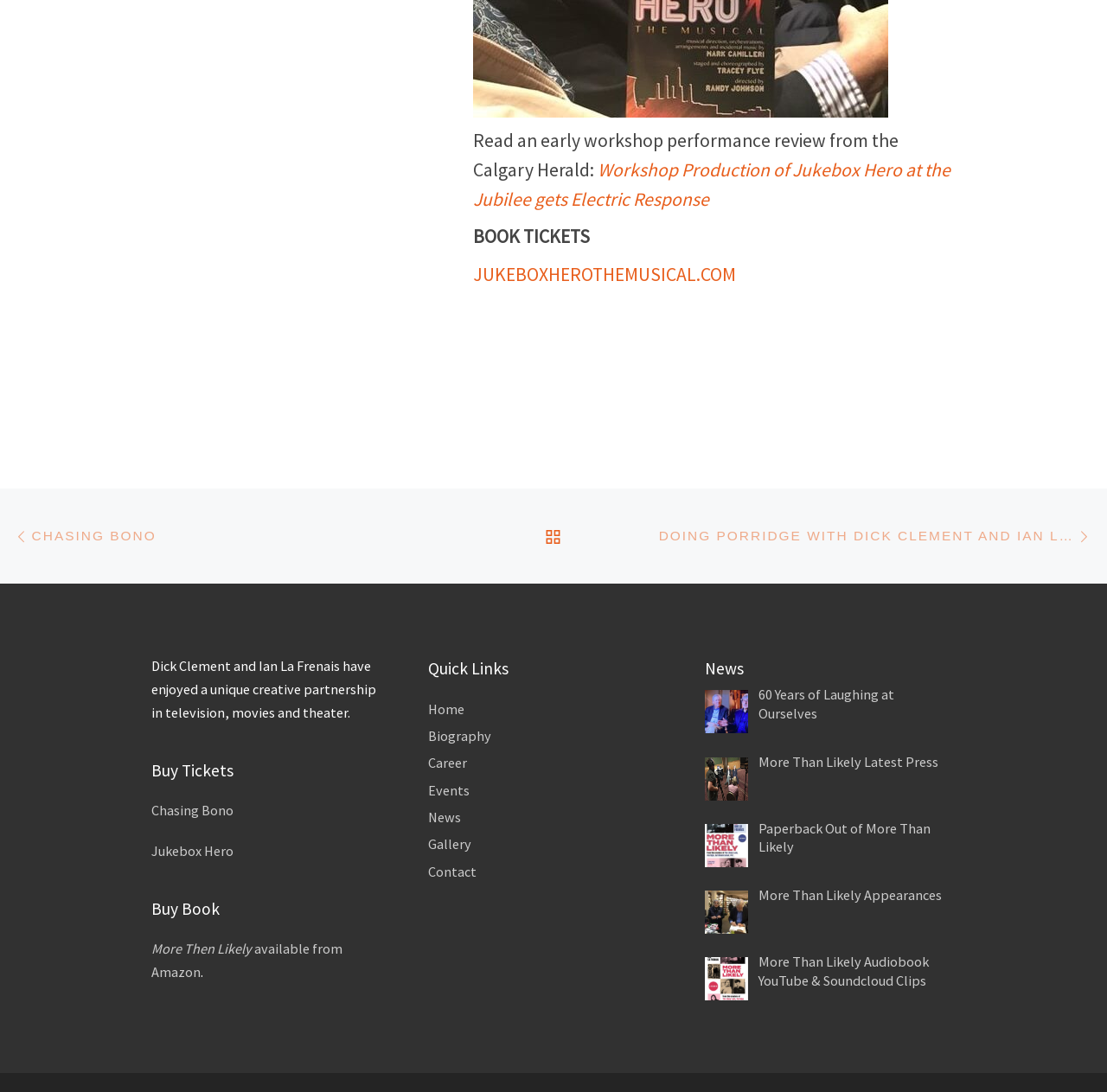What is the name of the post navigation section?
From the screenshot, provide a brief answer in one word or phrase.

Post navigation